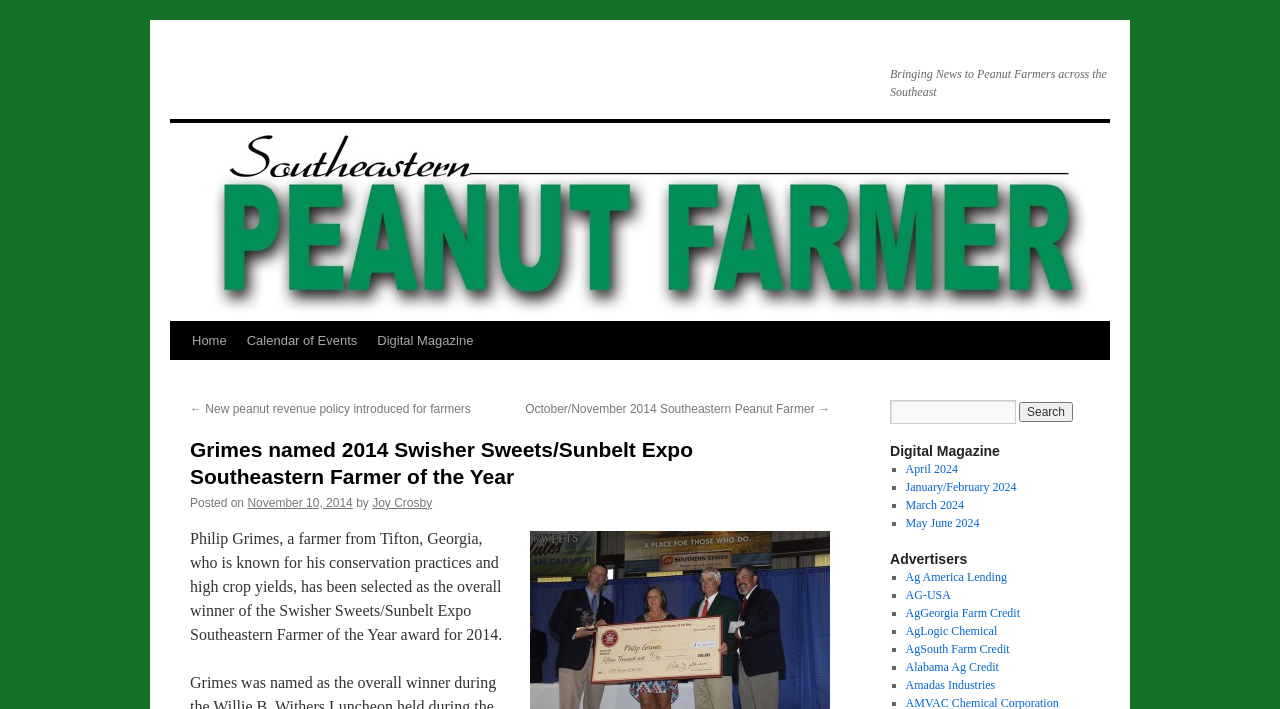Answer the question using only one word or a concise phrase: What is the date of the article?

November 10, 2014